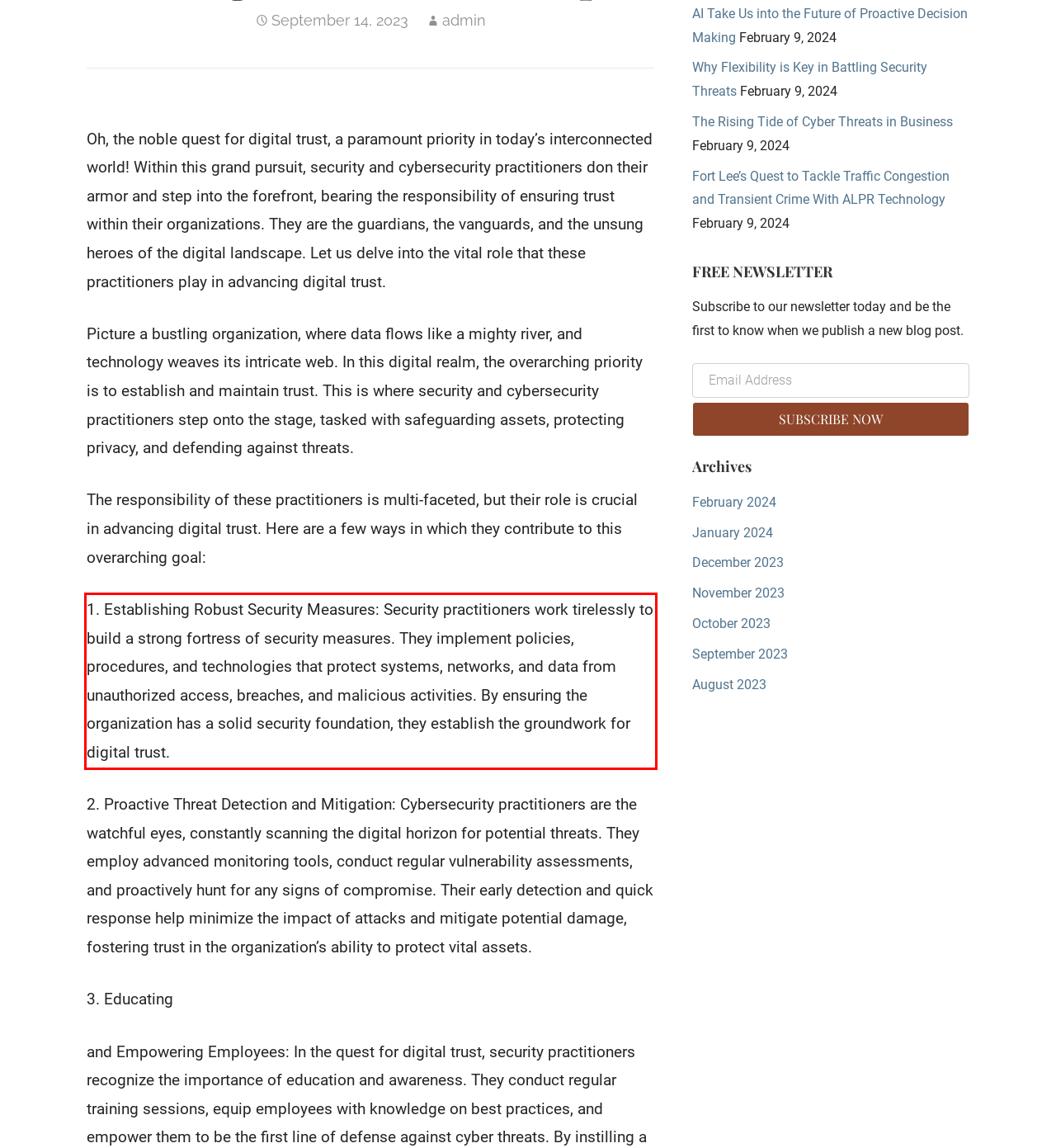Please examine the webpage screenshot containing a red bounding box and use OCR to recognize and output the text inside the red bounding box.

1. Establishing Robust Security Measures: Security practitioners work tirelessly to build a strong fortress of security measures. They implement policies, procedures, and technologies that protect systems, networks, and data from unauthorized access, breaches, and malicious activities. By ensuring the organization has a solid security foundation, they establish the groundwork for digital trust.